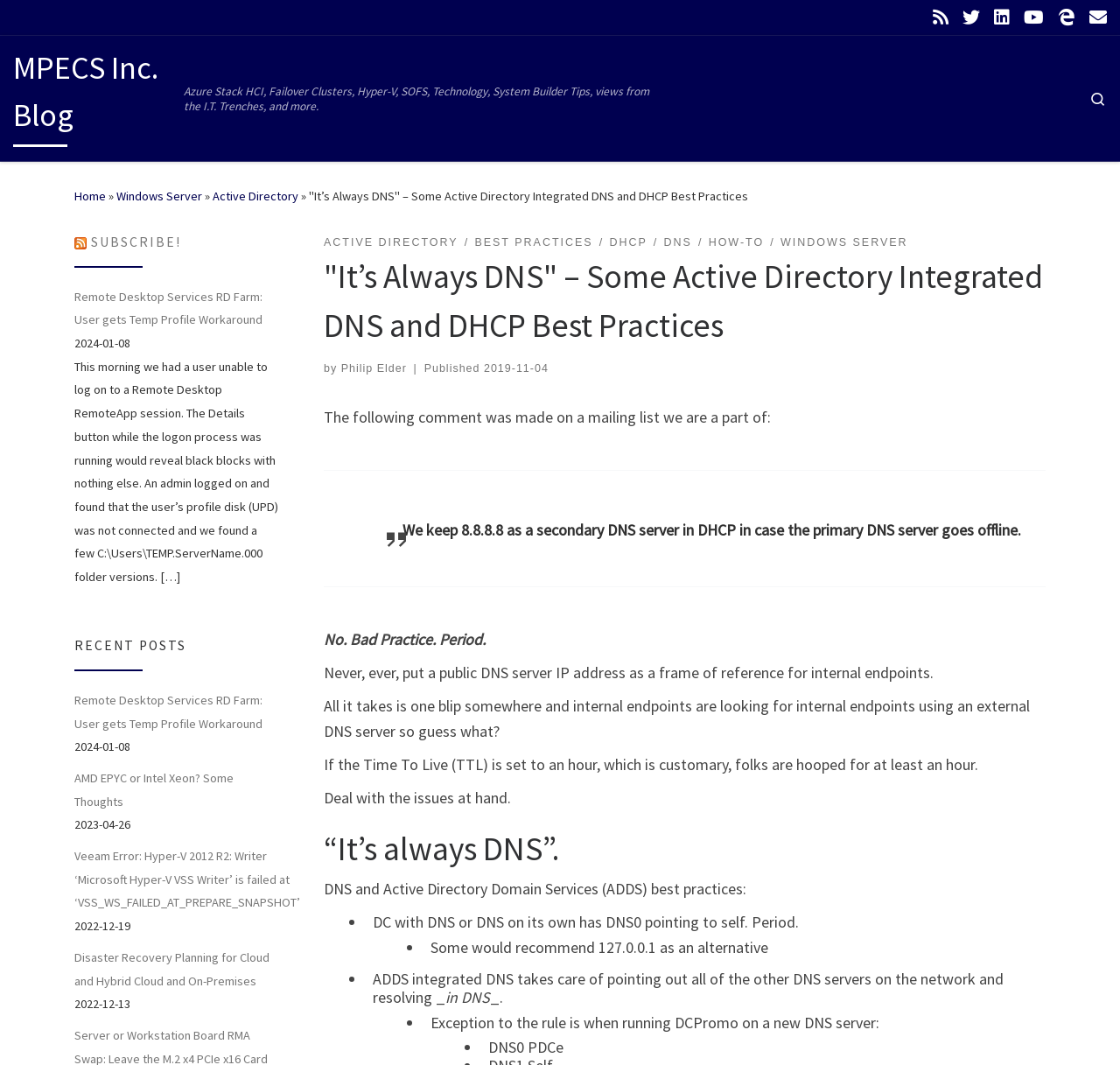Can you specify the bounding box coordinates of the area that needs to be clicked to fulfill the following instruction: "Search for a topic"?

[0.96, 0.065, 1.0, 0.119]